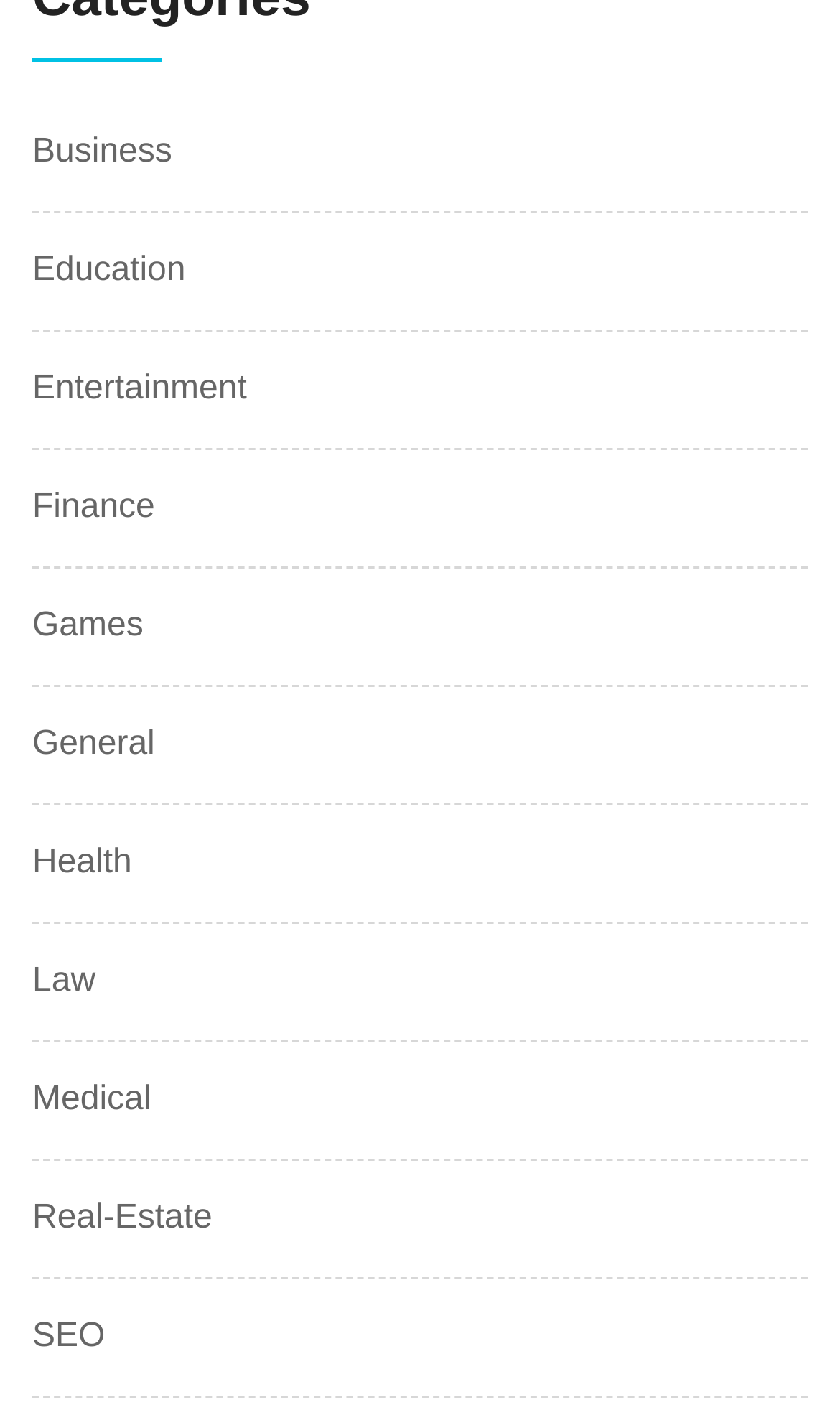Indicate the bounding box coordinates of the element that must be clicked to execute the instruction: "Access Finance". The coordinates should be given as four float numbers between 0 and 1, i.e., [left, top, right, bottom].

[0.038, 0.345, 0.184, 0.371]